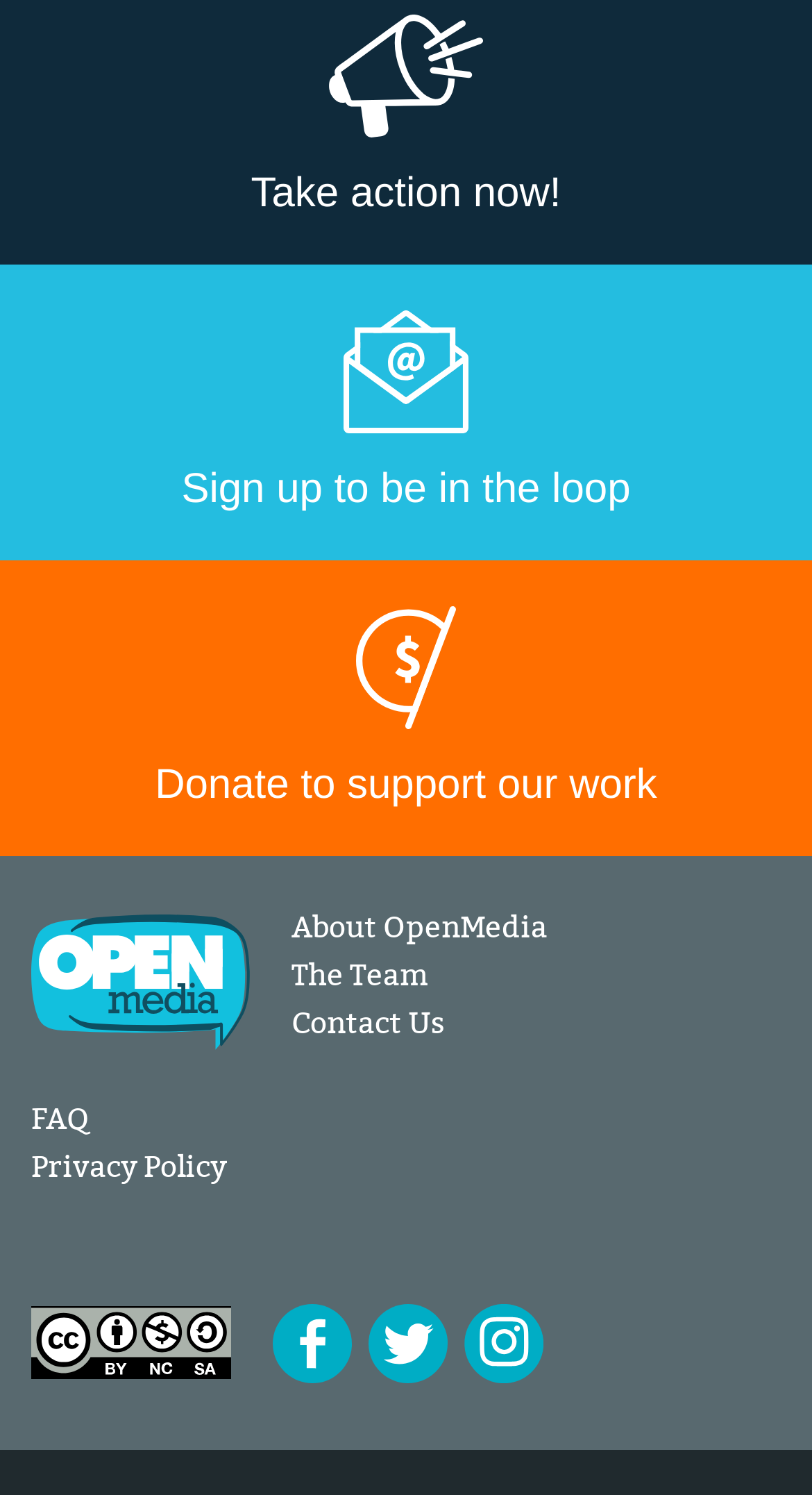Determine the bounding box coordinates of the region I should click to achieve the following instruction: "Contact OpenMedia". Ensure the bounding box coordinates are four float numbers between 0 and 1, i.e., [left, top, right, bottom].

[0.359, 0.671, 0.549, 0.697]